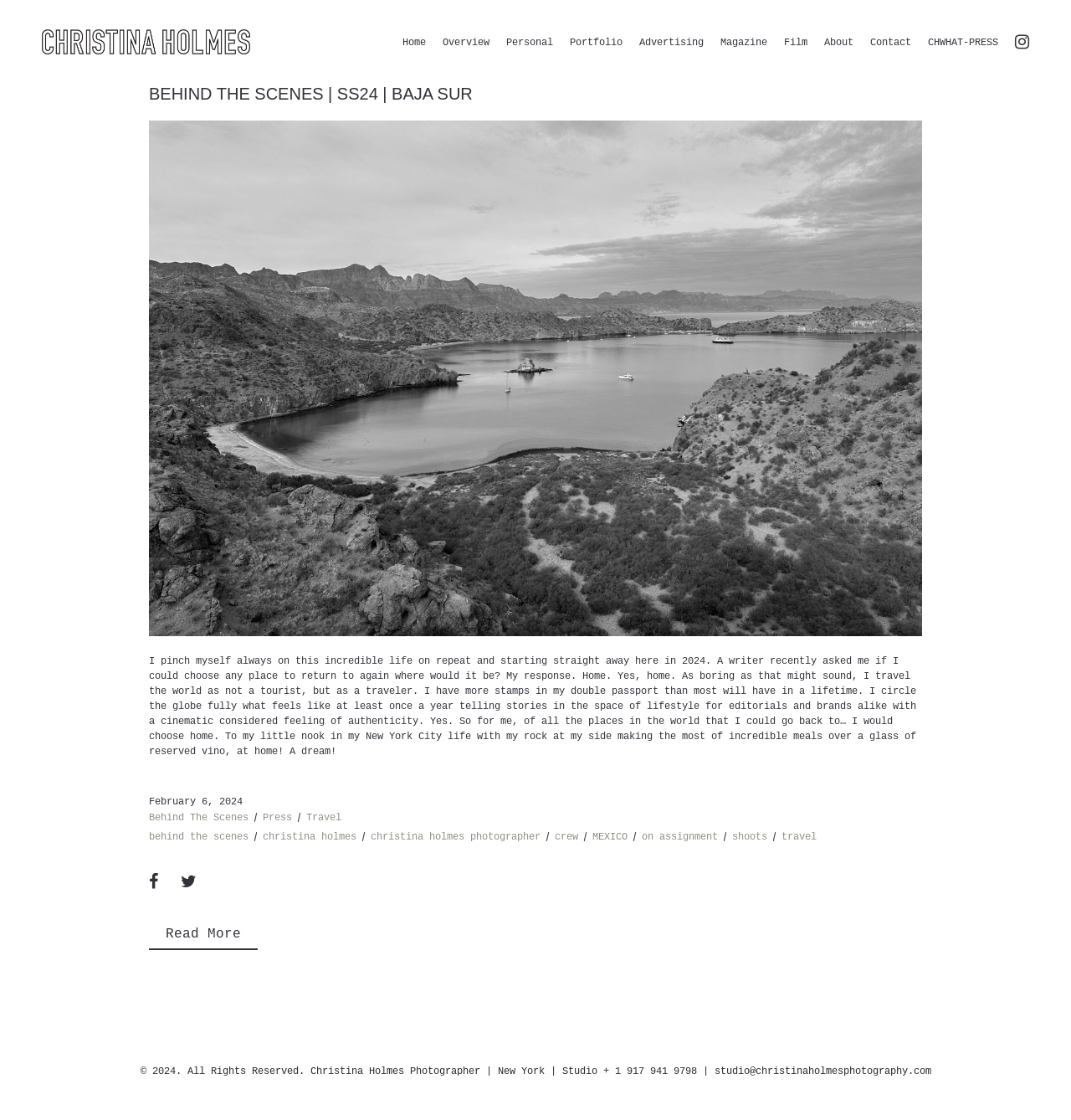Respond to the question below with a single word or phrase:
What is the title of the blog post?

BEHIND THE SCENES | SS24 | BAJA SUR